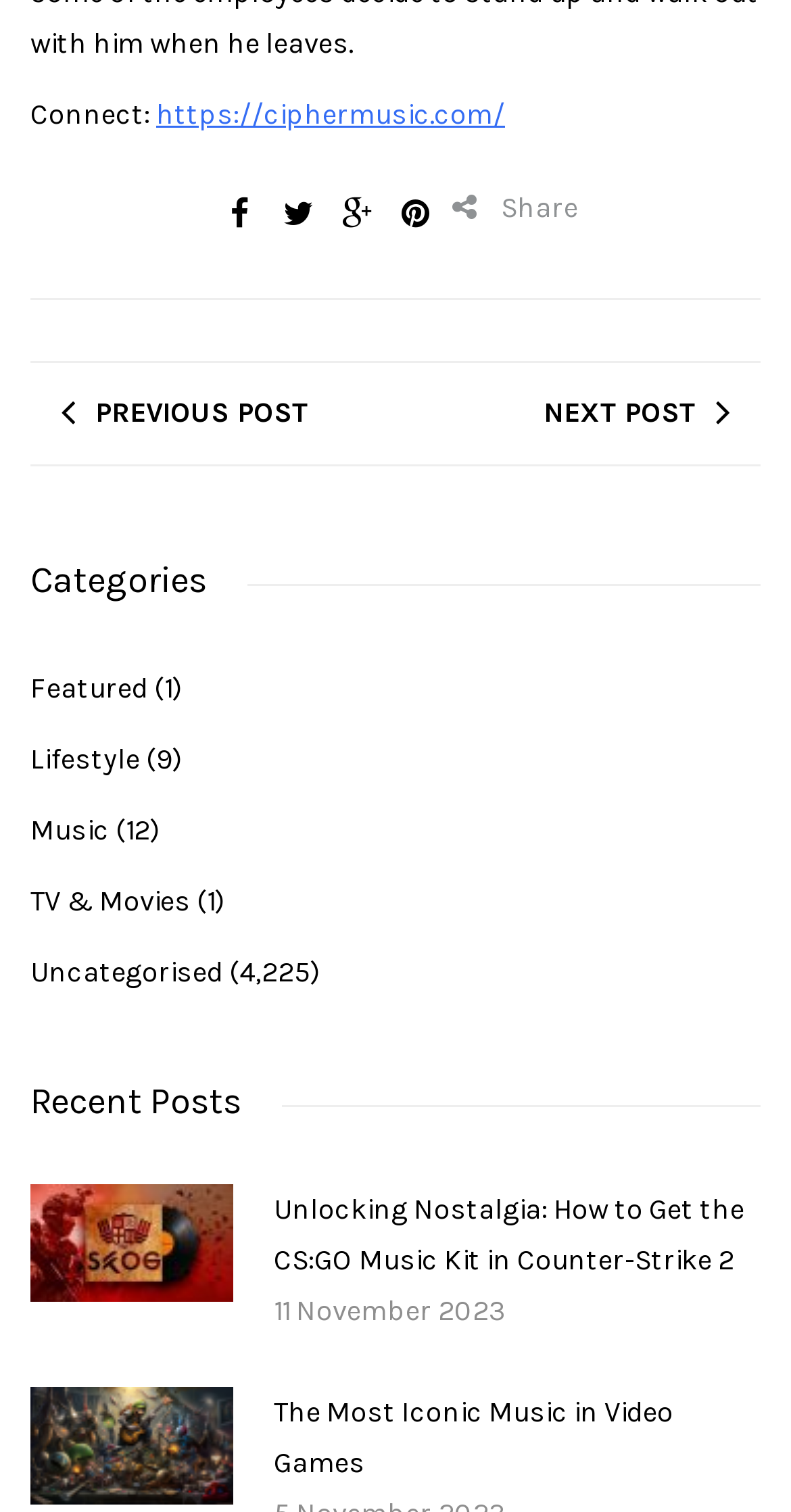Using the format (top-left x, top-left y, bottom-right x, bottom-right y), and given the element description, identify the bounding box coordinates within the screenshot: Contact

None